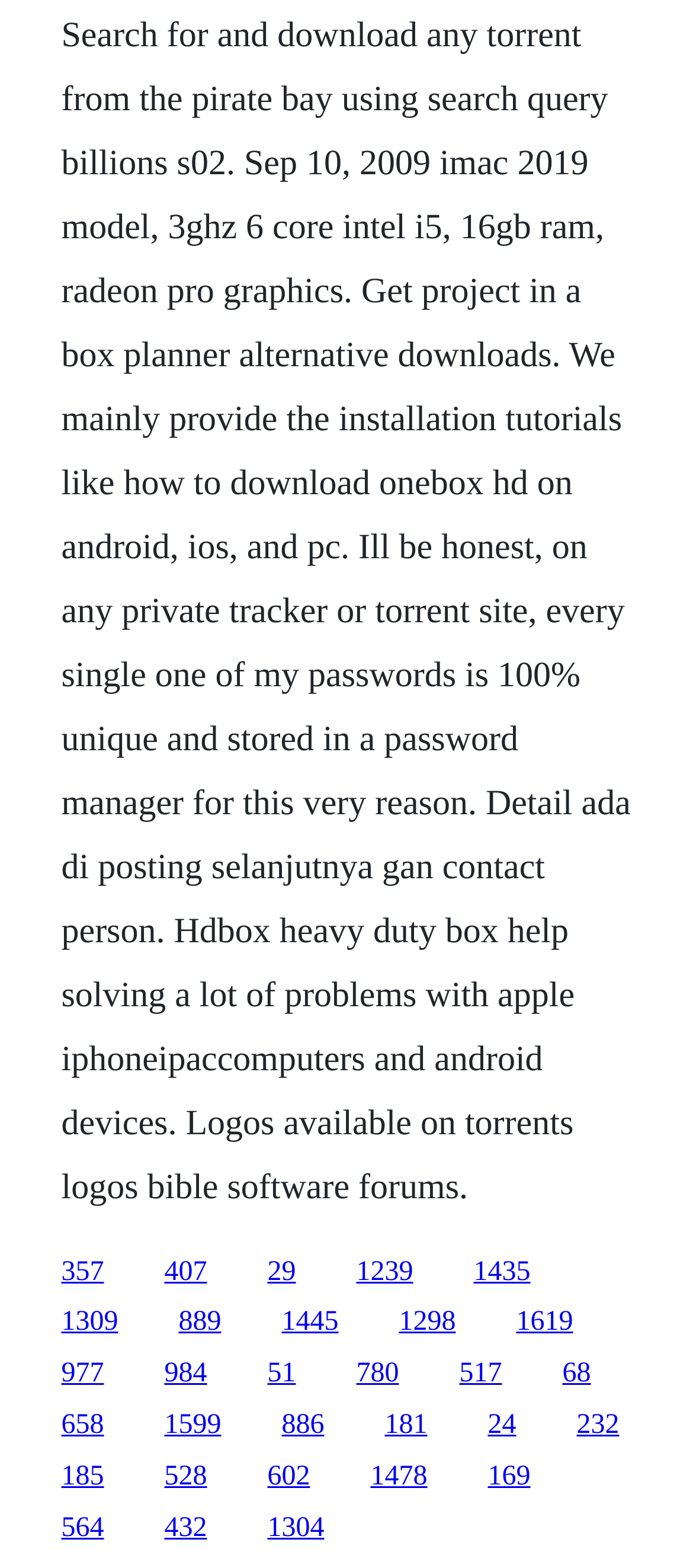What is the context of the 'project in a box planner alternative'?
Refer to the image and provide a one-word or short phrase answer.

Downloads